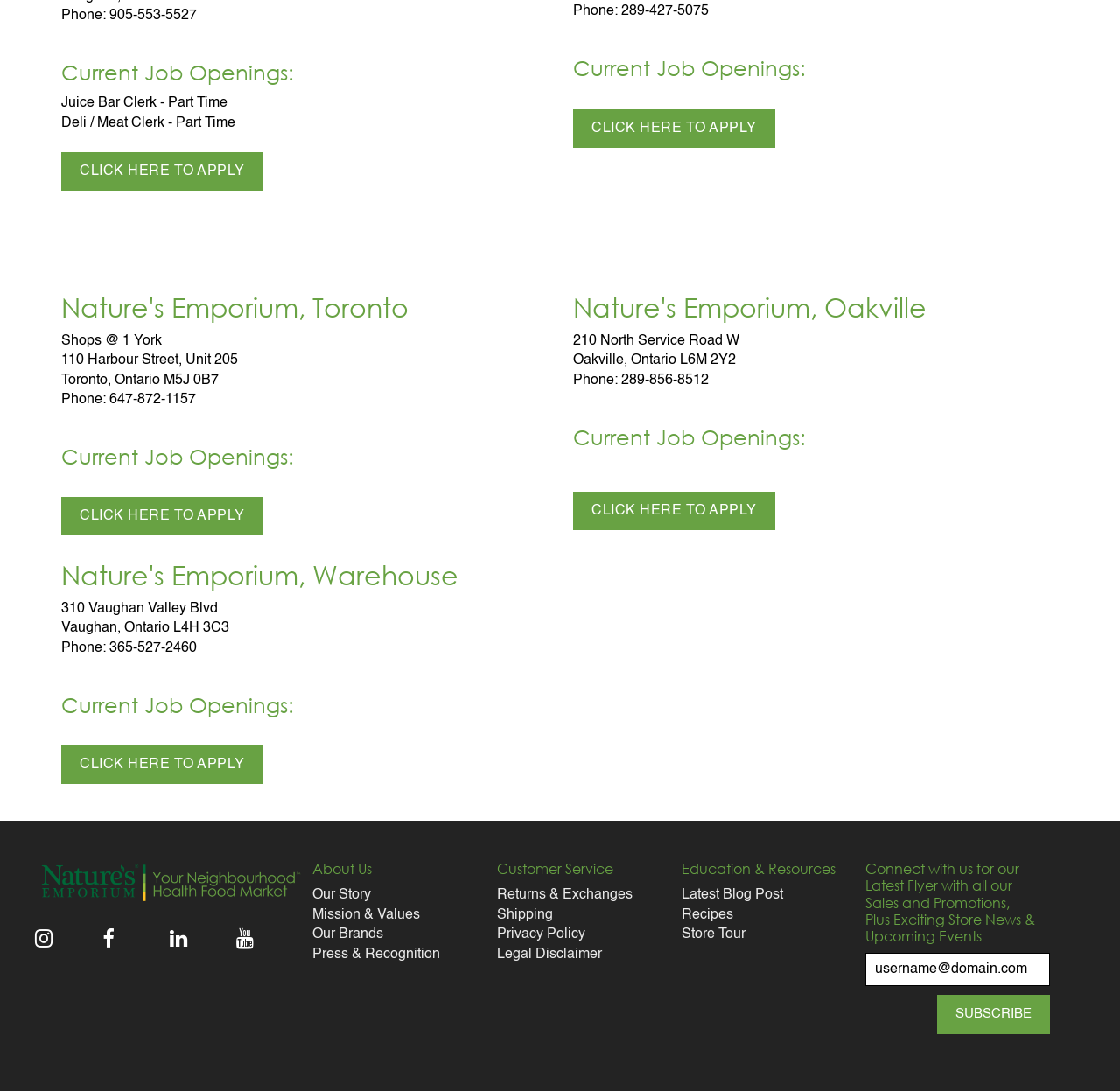How many job openings are listed on this webpage?
Please respond to the question thoroughly and include all relevant details.

I counted the number of 'Current Job Openings:' headings and found three instances, each corresponding to a different location.